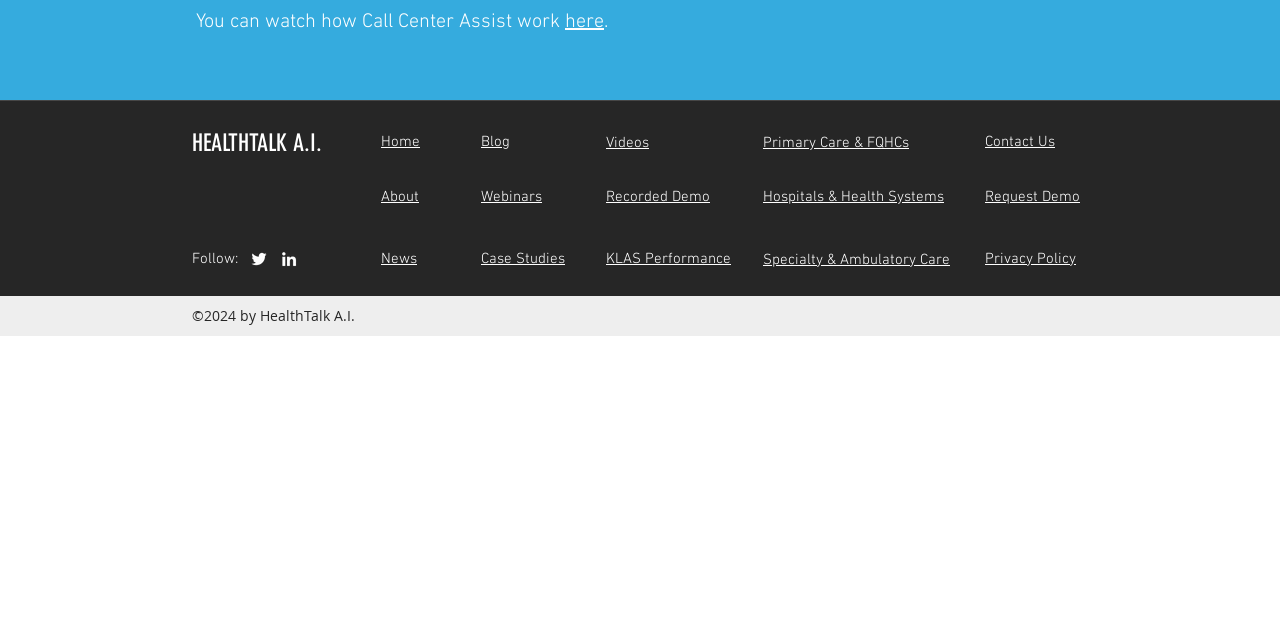Based on the element description: "Hospitals & Health Systems", identify the bounding box coordinates for this UI element. The coordinates must be four float numbers between 0 and 1, listed as [left, top, right, bottom].

[0.596, 0.294, 0.738, 0.322]